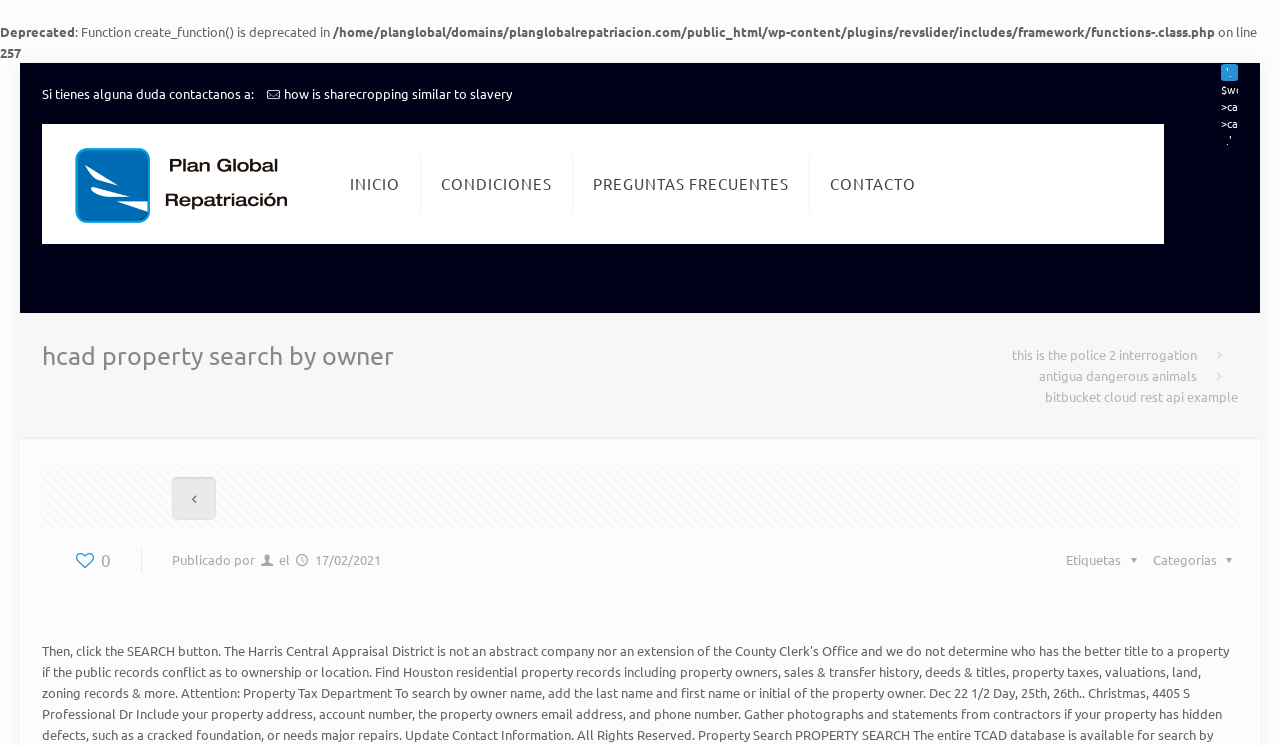Using the provided element description "PREGUNTAS FRECUENTES", determine the bounding box coordinates of the UI element.

[0.448, 0.166, 0.633, 0.328]